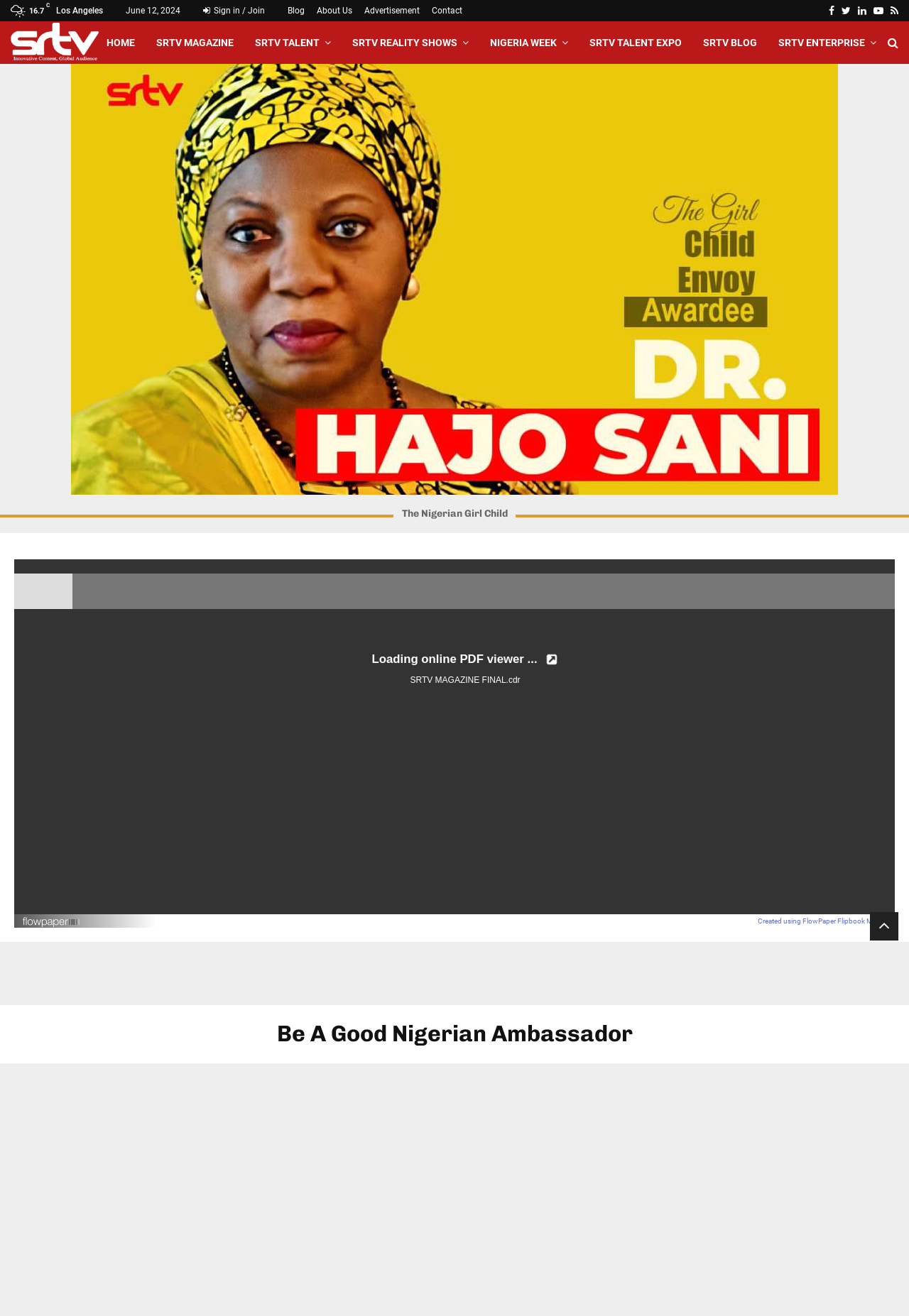Find the bounding box coordinates of the area that needs to be clicked in order to achieve the following instruction: "Visit the blog". The coordinates should be specified as four float numbers between 0 and 1, i.e., [left, top, right, bottom].

[0.316, 0.0, 0.335, 0.016]